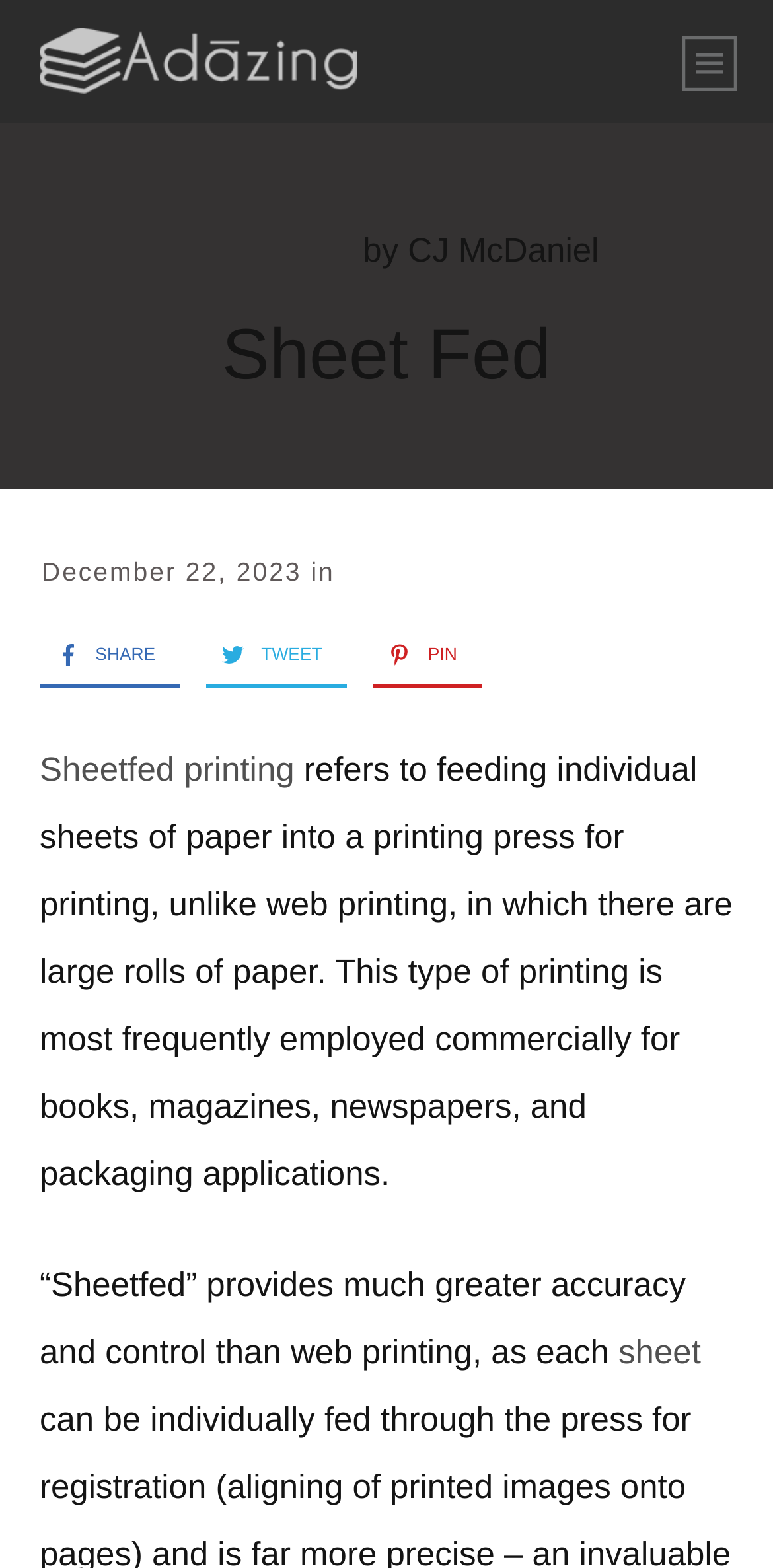What is the date of the article?
Please ensure your answer is as detailed and informative as possible.

I found the date of the article by looking at the StaticText element with the text 'December 22, 2023' which is located above the social media sharing links.